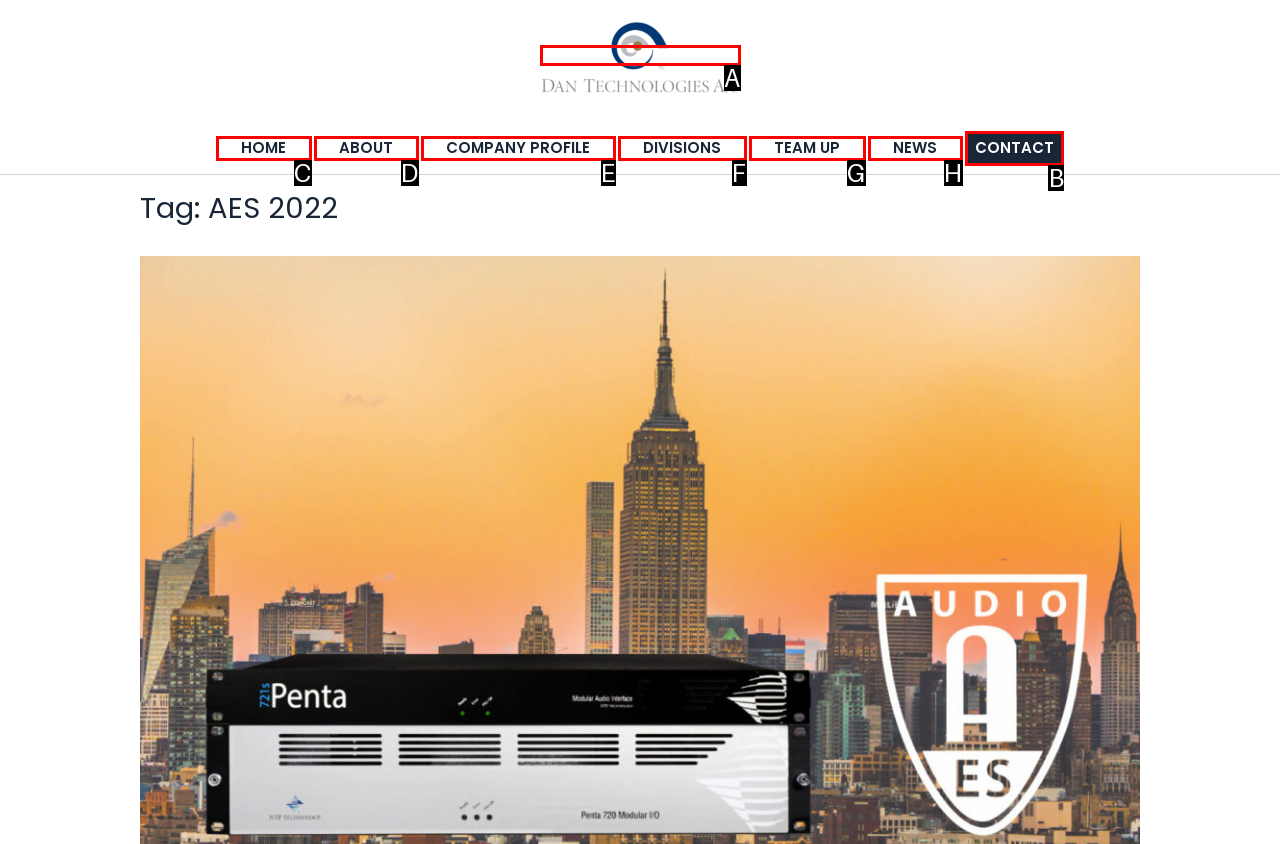Choose the letter of the UI element necessary for this task: contact the company
Answer with the correct letter.

B